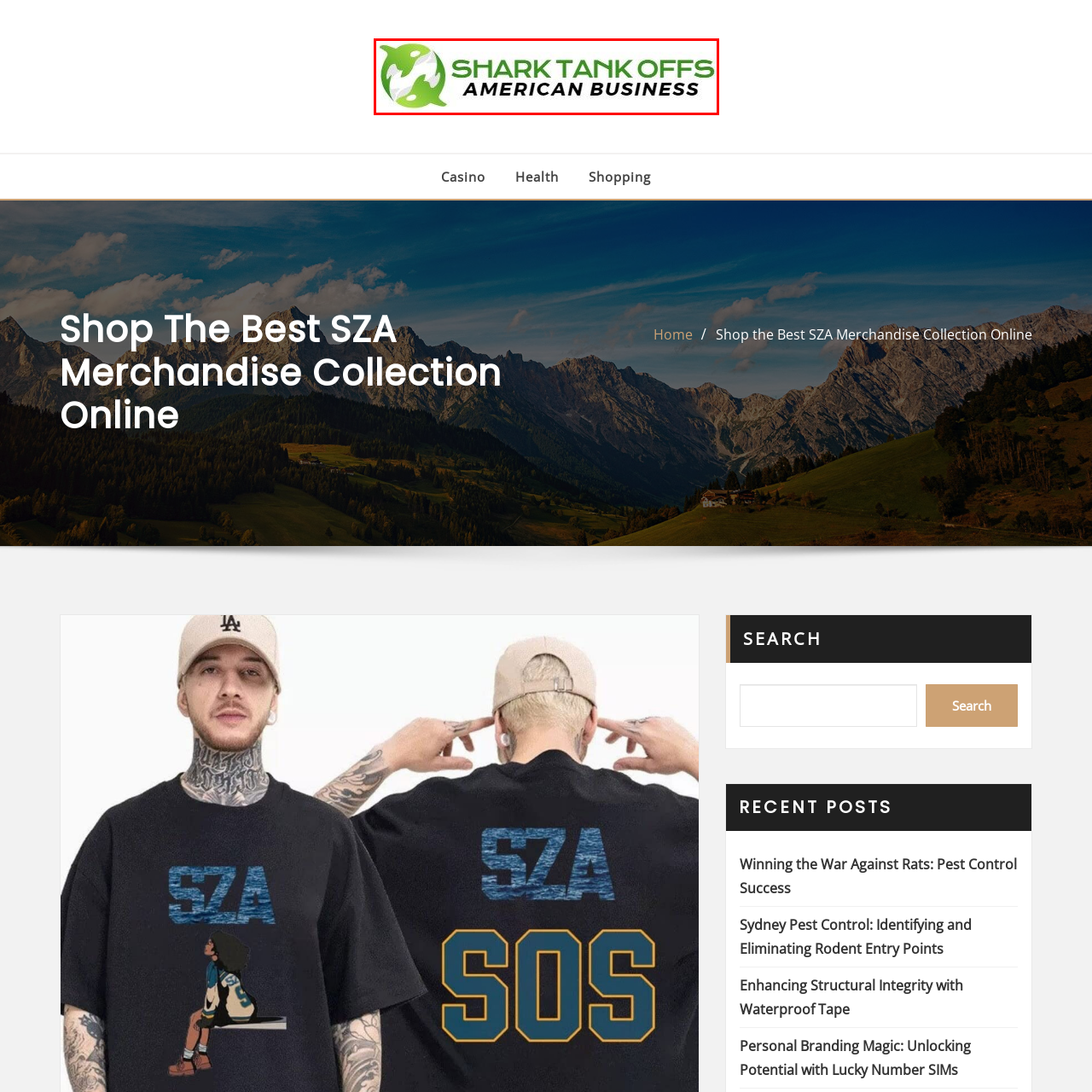What does the stylized fish imagery symbolize?
Inspect the image portion within the red bounding box and deliver a detailed answer to the question.

The stylized fish imagery in the logo of Shark Tank Offs symbolizes growth and innovation, reflecting the dynamic spirit of the startup culture that the platform aims to promote.